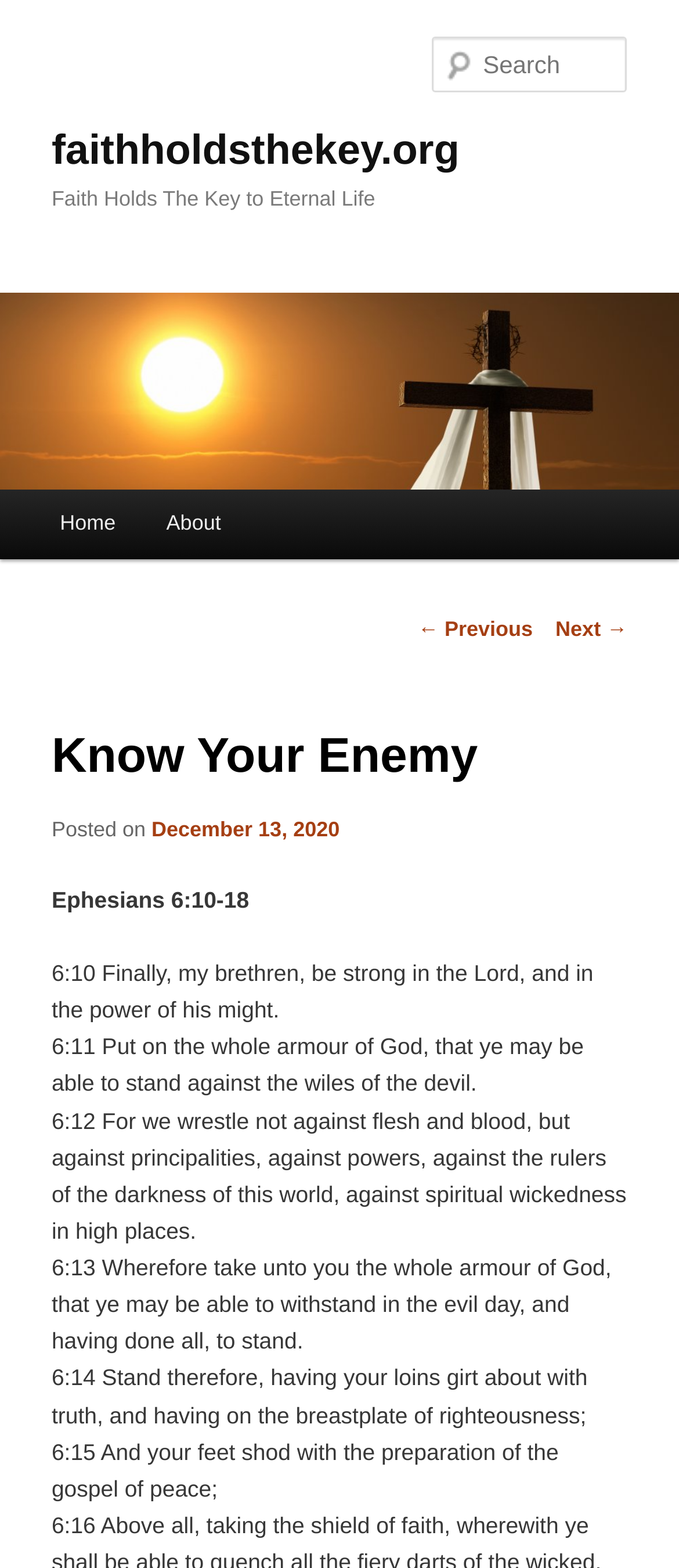Using the information in the image, could you please answer the following question in detail:
What is the topic of the current article?

I found the answer by looking at the static text element with the text 'Ephesians 6:10-18' which is likely to be the topic of the current article.